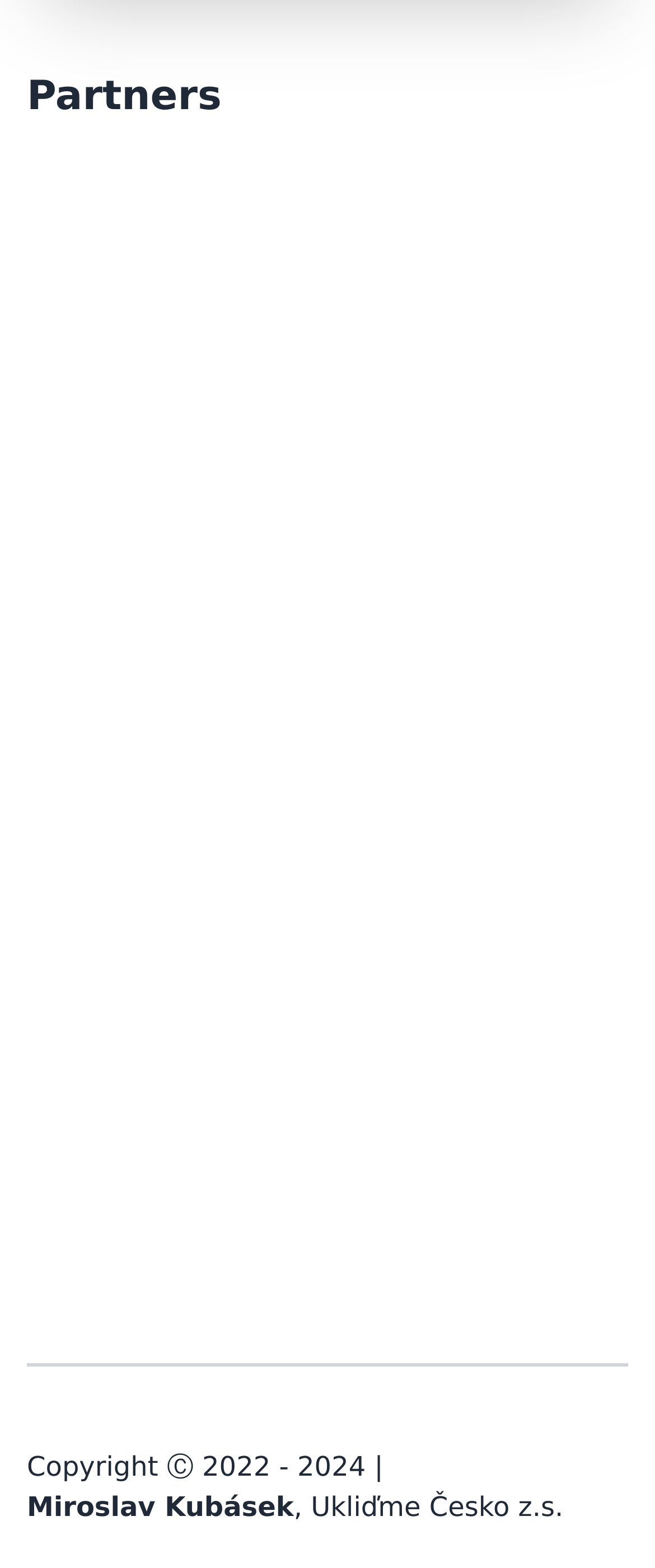What is the copyright year range?
Answer the question with a single word or phrase derived from the image.

2022-2024